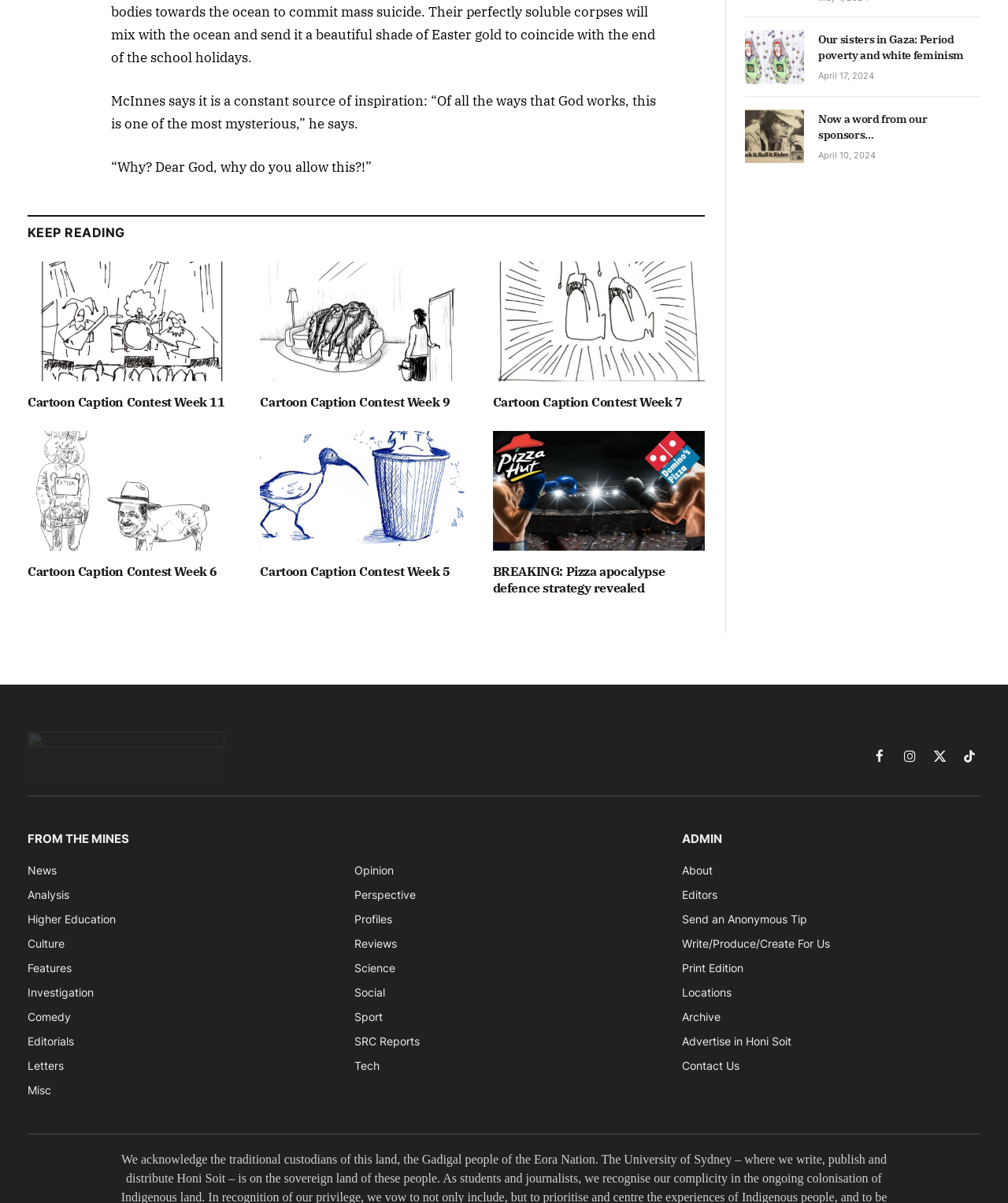Can you show the bounding box coordinates of the region to click on to complete the task described in the instruction: "Click on the 'Cartoon Caption Contest Week 11' link"?

[0.027, 0.217, 0.238, 0.317]